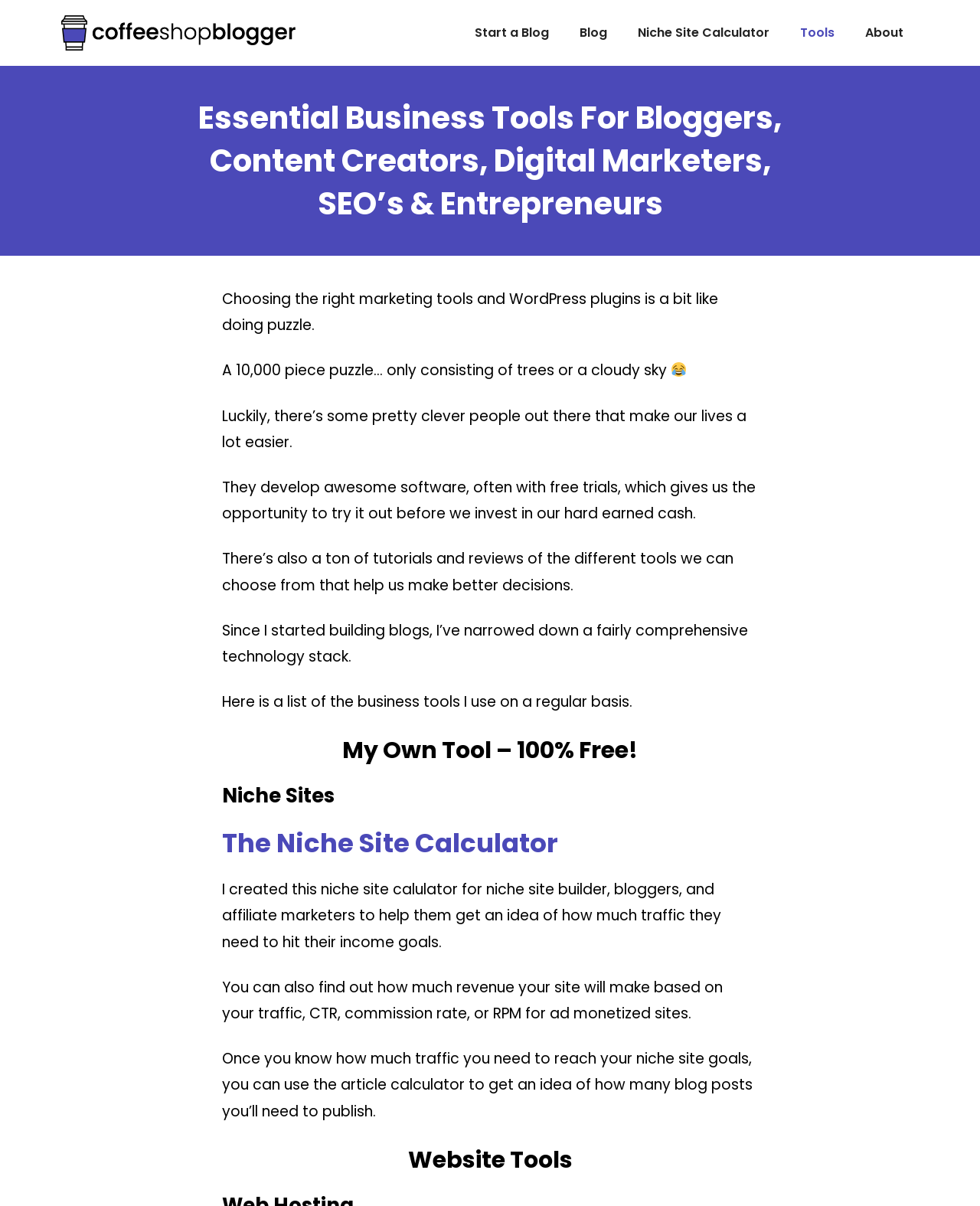Please reply with a single word or brief phrase to the question: 
What is the name of the blogger?

Coffee Shop Blogger